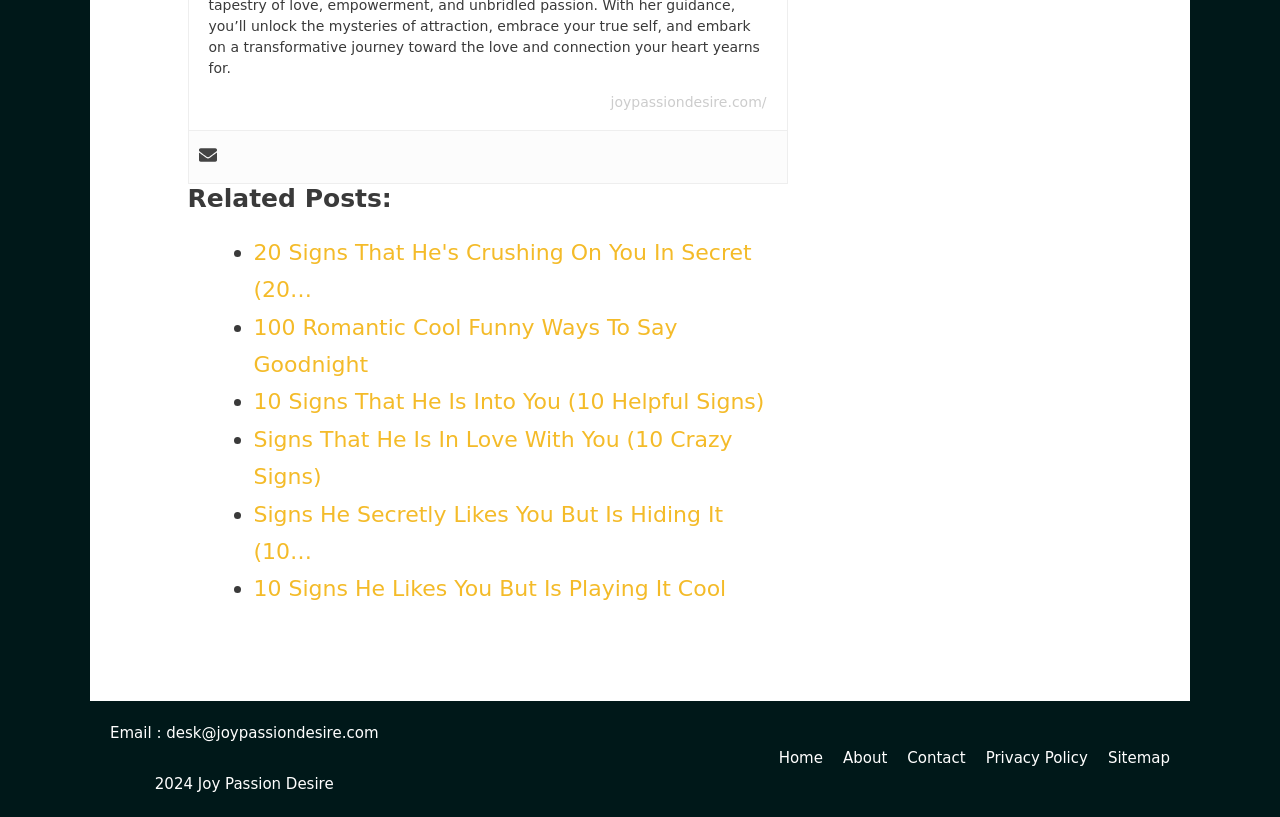How many navigation links are at the bottom?
Refer to the image and give a detailed response to the question.

I counted the number of links at the bottom of the webpage, which are 'Home', 'About', 'Contact', 'Privacy Policy', and 'Sitemap'. There are 5 navigation links at the bottom.